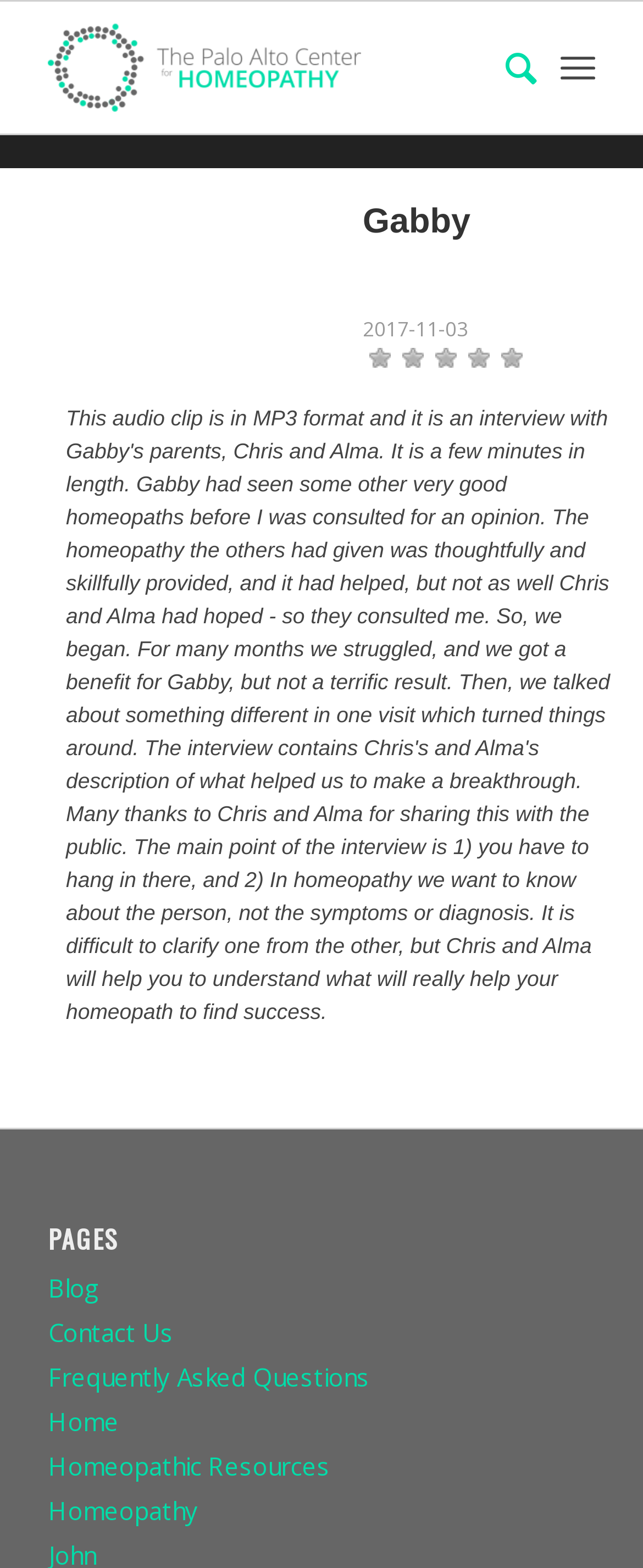Please respond in a single word or phrase: 
How many links are there in the PAGES section?

5